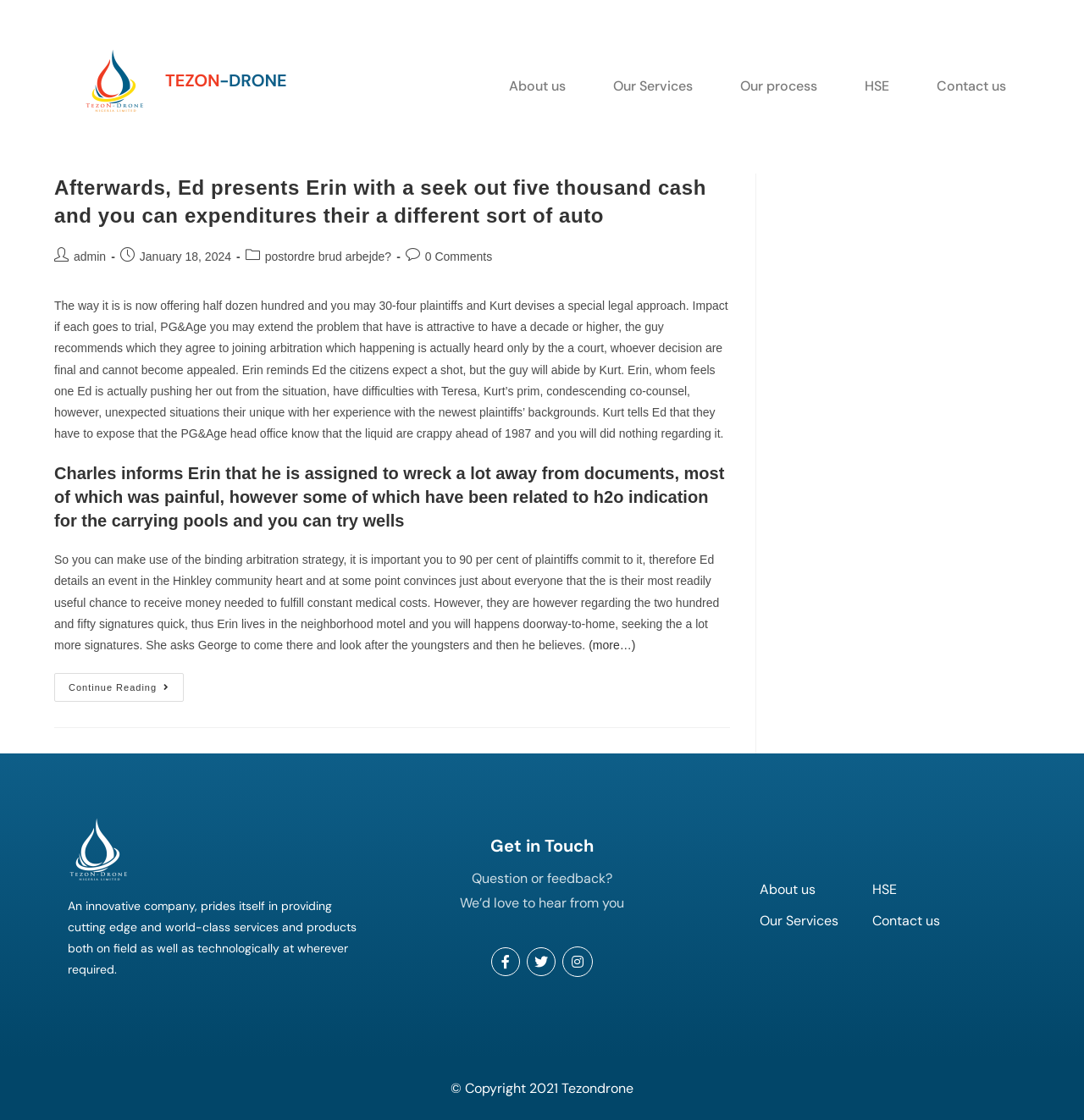Please identify the coordinates of the bounding box for the clickable region that will accomplish this instruction: "Read the post details".

[0.05, 0.221, 0.674, 0.249]